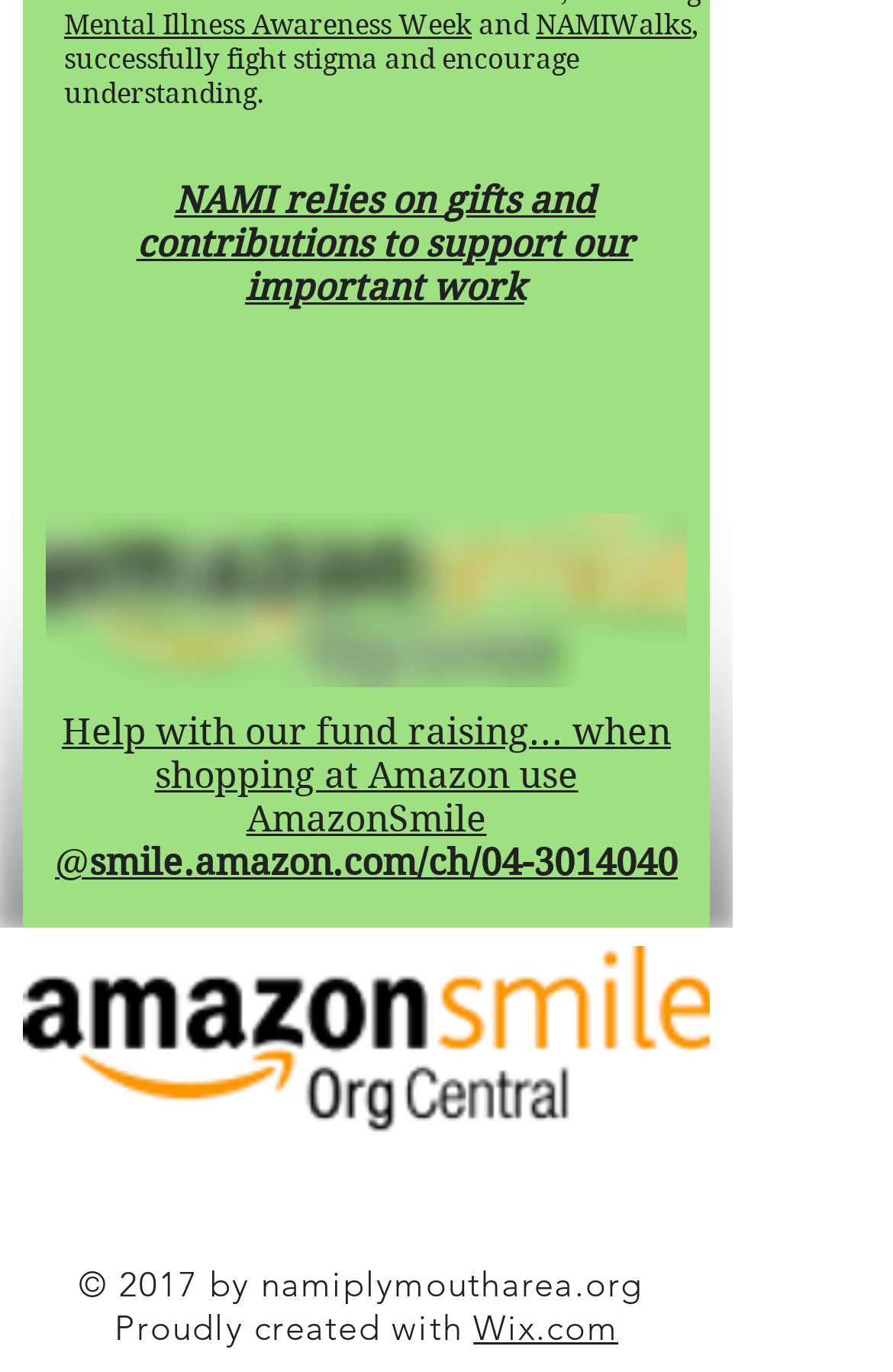Please respond to the question with a concise word or phrase:
What is the name of the organization?

NAMI